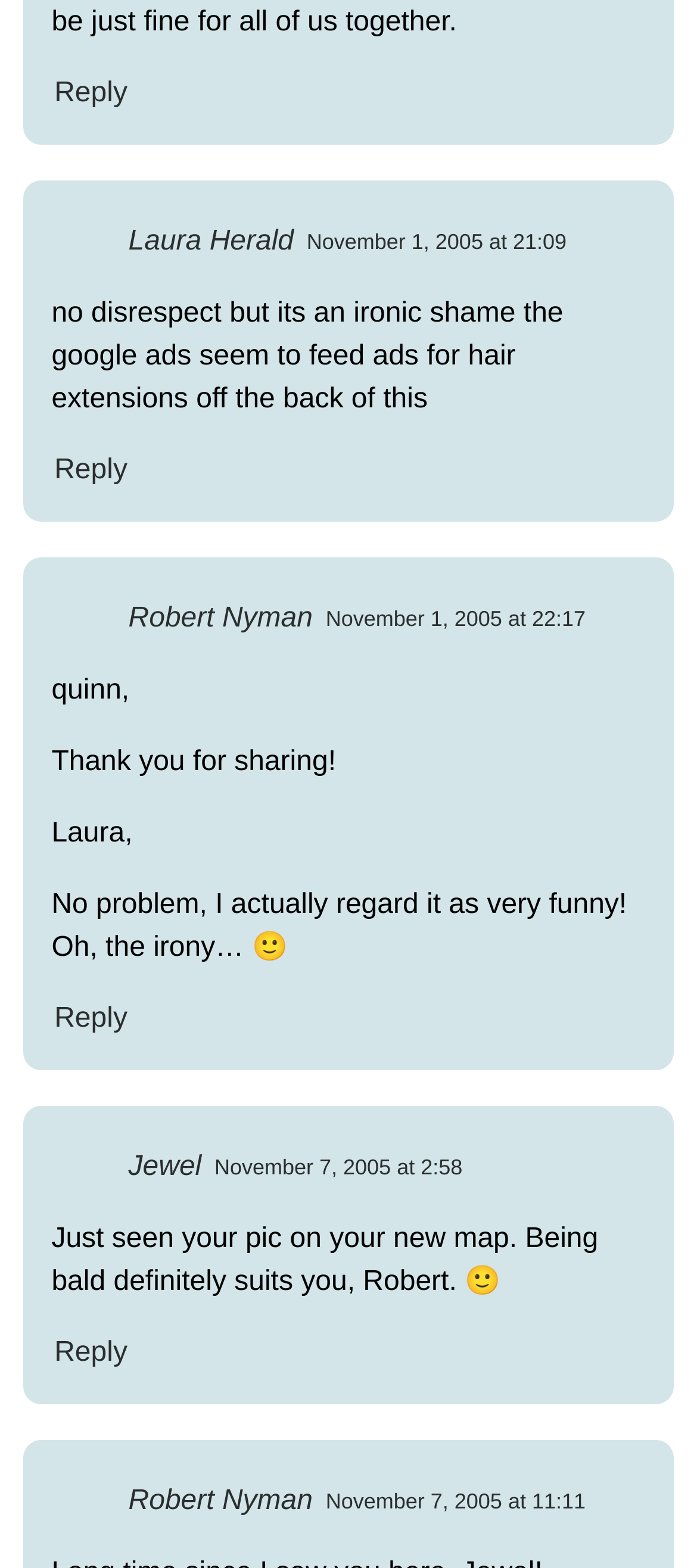Reply to the question with a single word or phrase:
Who replied to quinn?

Laura Herald